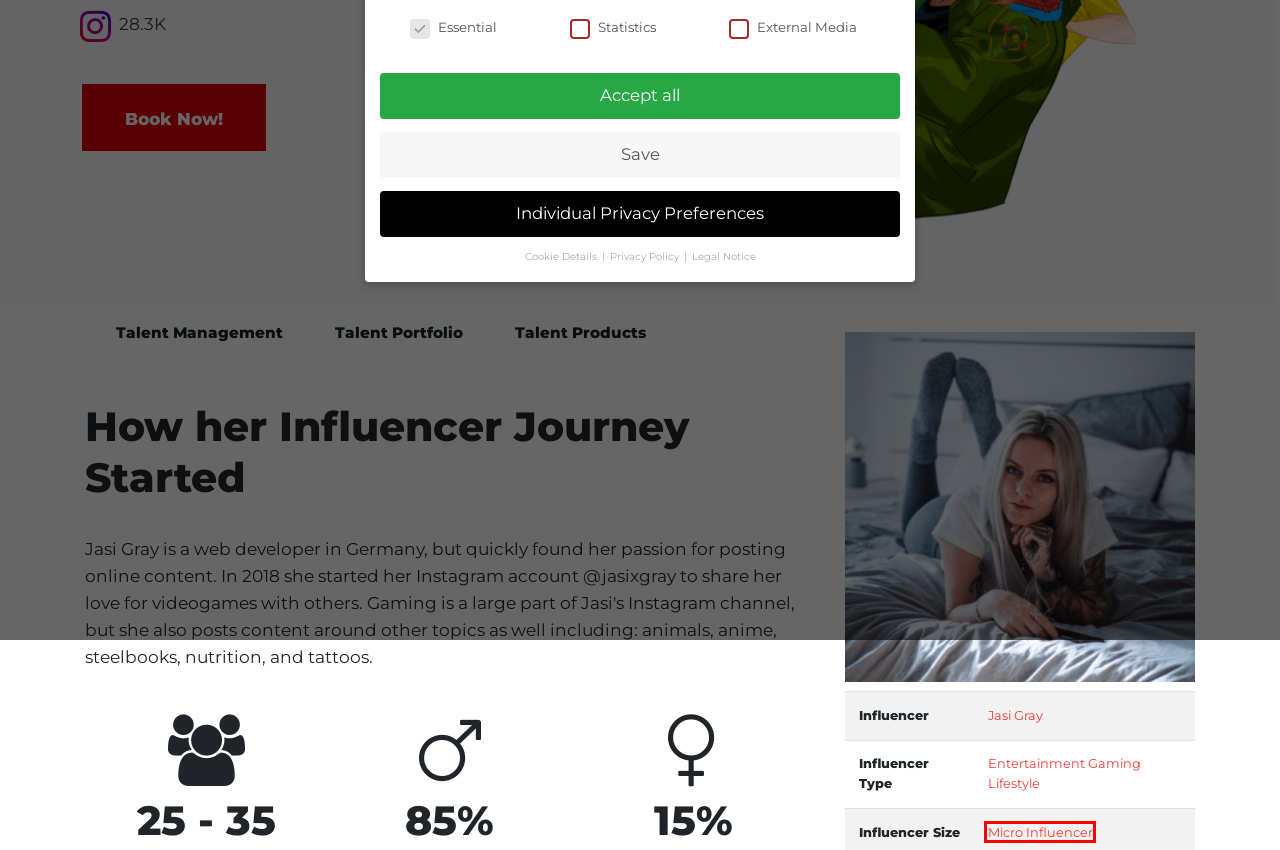Consider the screenshot of a webpage with a red bounding box around an element. Select the webpage description that best corresponds to the new page after clicking the element inside the red bounding box. Here are the candidates:
A. Influencer Events – GameInfluencer
B. Lifestyle Archives – GameInfluencer
C. Legal Notice – GameInfluencer
D. Gaming Archives – GameInfluencer
E. Micro Influencer Archives – GameInfluencer
F. Privacy Policy – GameInfluencer
G. About us – GameInfluencer
H. Entertainment Archives – GameInfluencer

E